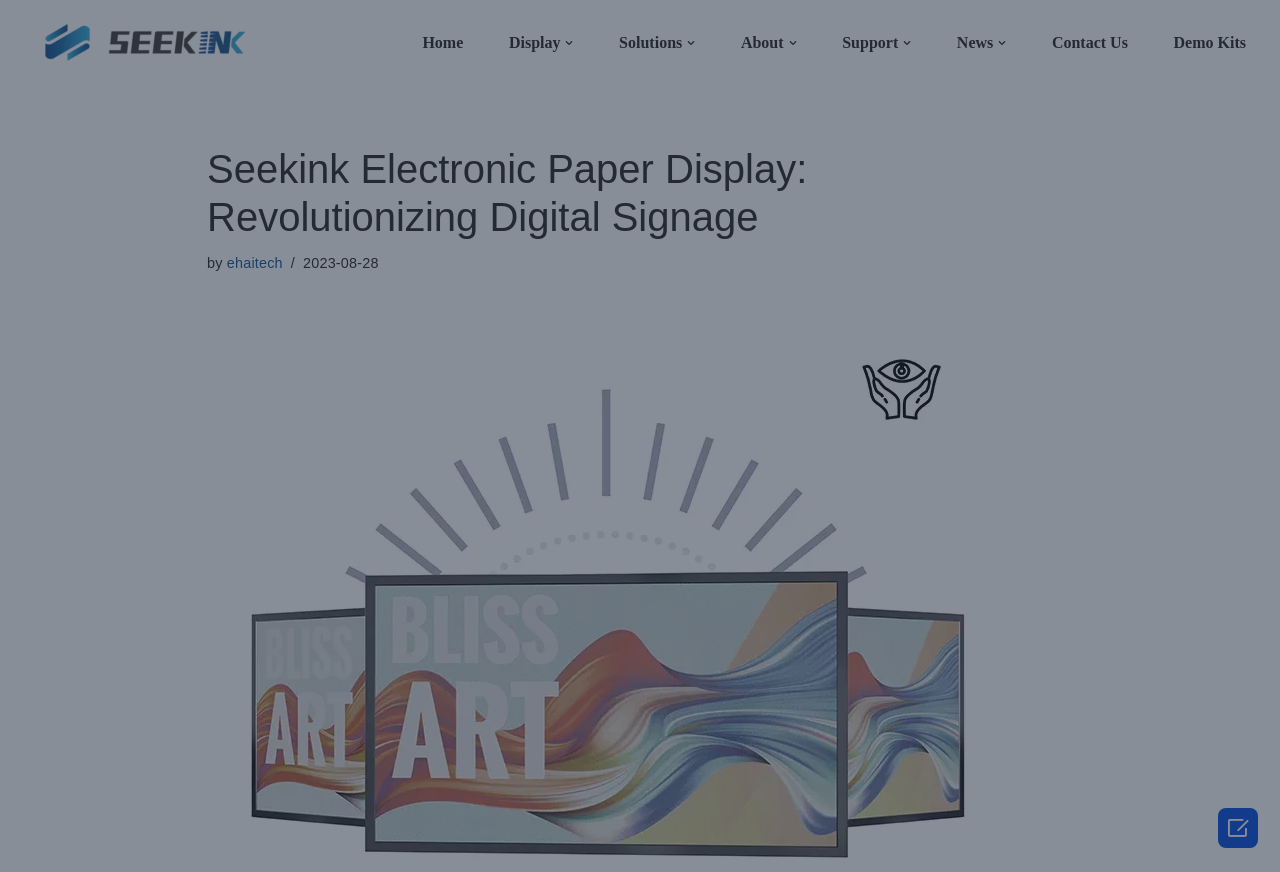What is the size of the 'ePaper whiteboard' mentioned under 'Smart Workplace'?
Give a detailed explanation using the information visible in the image.

According to the webpage, under the 'Smart Workplace' category, there is a mention of a '42″ ePaper whiteboard'.